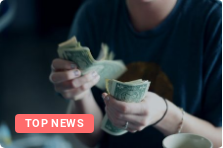Provide a comprehensive description of the image.

The image captures a close-up of a person holding and counting cash, emphasizing a moment of financial examination or transaction. The individual is dressed casually, suggesting a relaxed environment, possibly at home or in a coffee shop. In the background, there is a cup, which further indicates a setting where both coffee and cash play a significant role, hinting at the theme of financial discussions that often accompany coffee culture. Overlaying the image is a prominent "TOP NEWS" label, indicating the importance of the financial topic being covered, likely related to recent developments in the coffee industry, stock markets, or economic trends influencing consumer habits. This combination of elements underscores a narrative around money management and the coffee sector's impact on the economy.